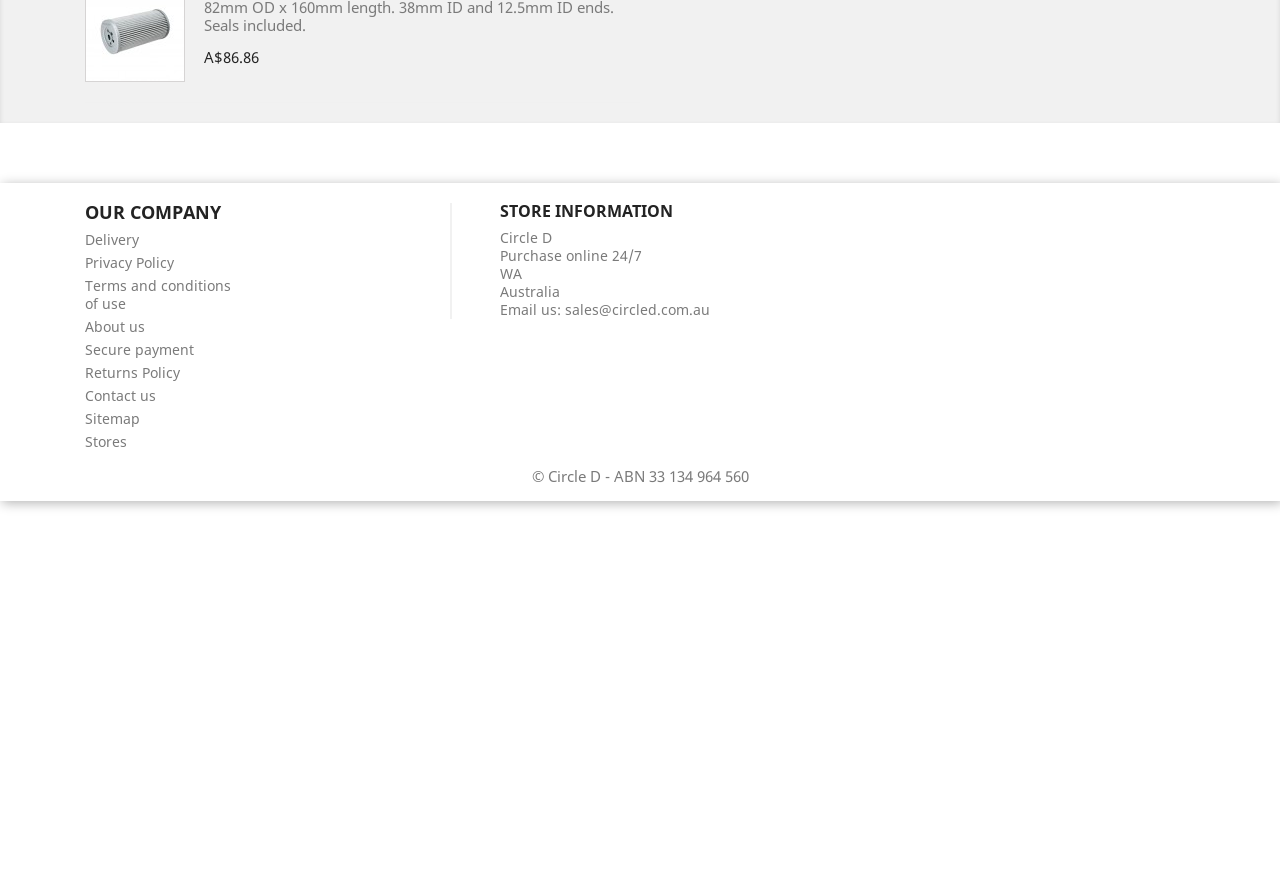Use the information in the screenshot to answer the question comprehensively: What is the country where the company is located?

I found the country 'Australia' in the footer section of the webpage, specifically in the 'STORE INFORMATION' section, which indicates that the company is located in Australia.